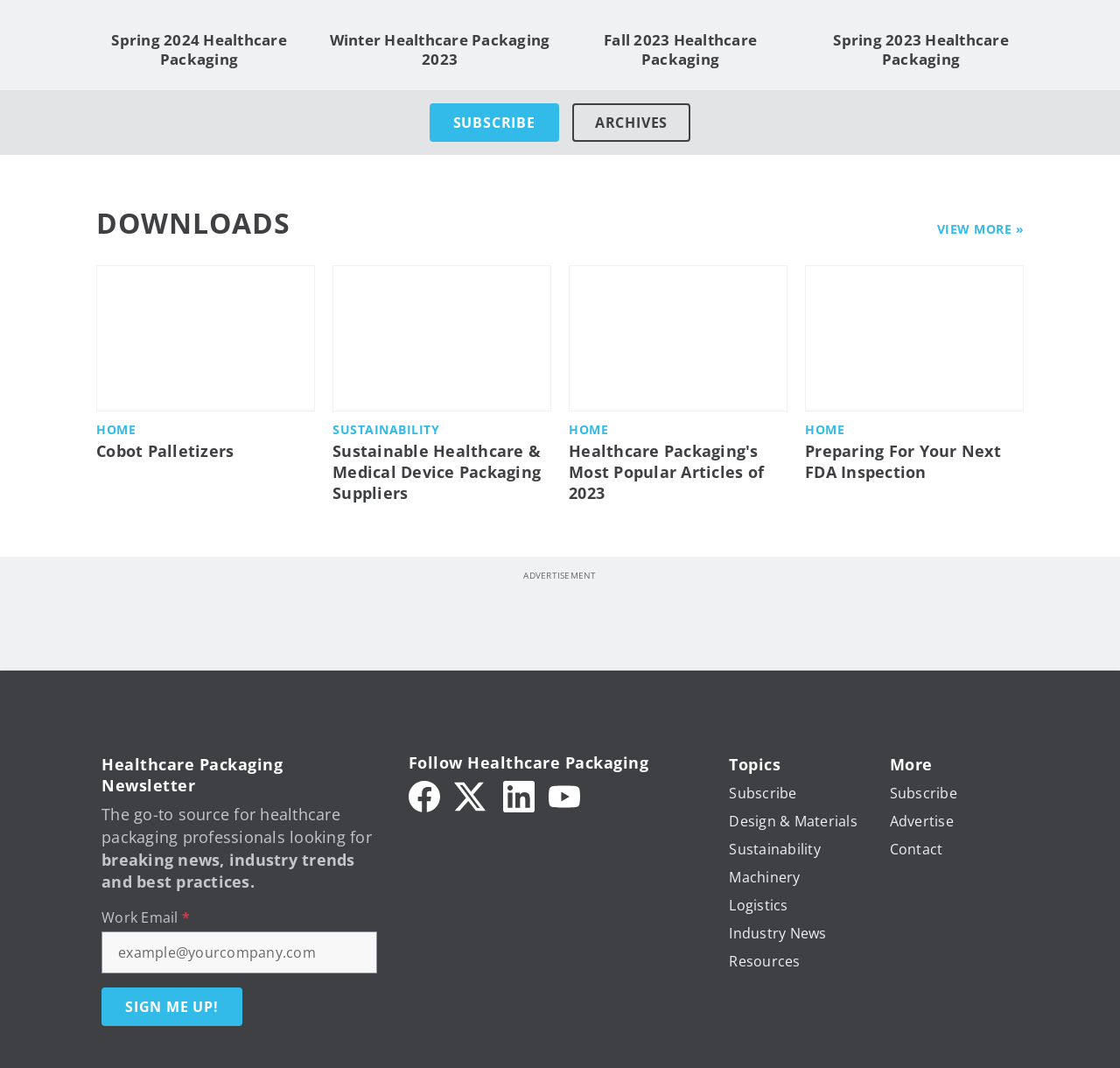Show me the bounding box coordinates of the clickable region to achieve the task as per the instruction: "Follow Healthcare Packaging on Facebook".

[0.365, 0.731, 0.393, 0.761]